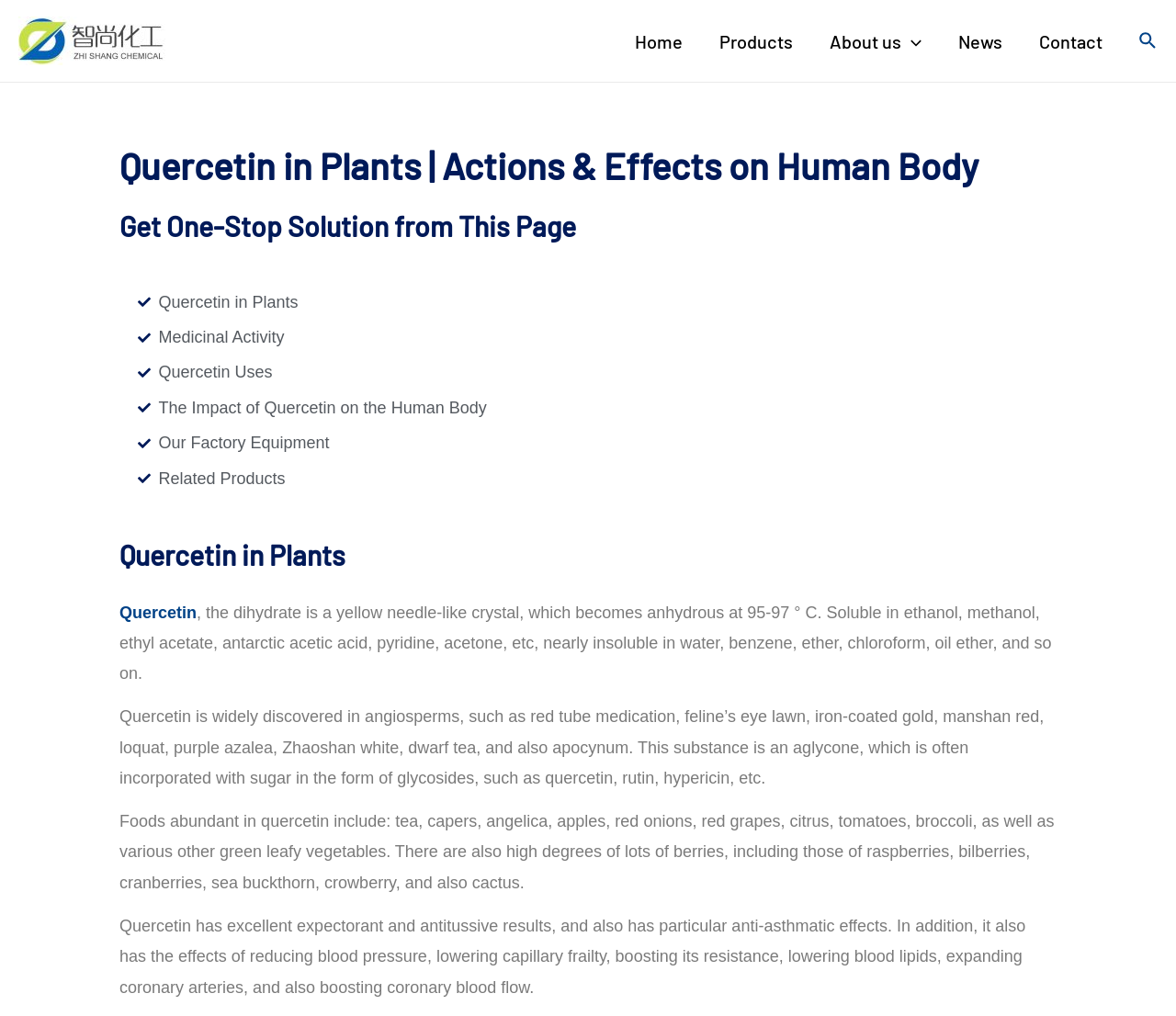Identify the bounding box coordinates of the part that should be clicked to carry out this instruction: "Learn about Quercetin in Plants".

[0.117, 0.283, 0.254, 0.313]